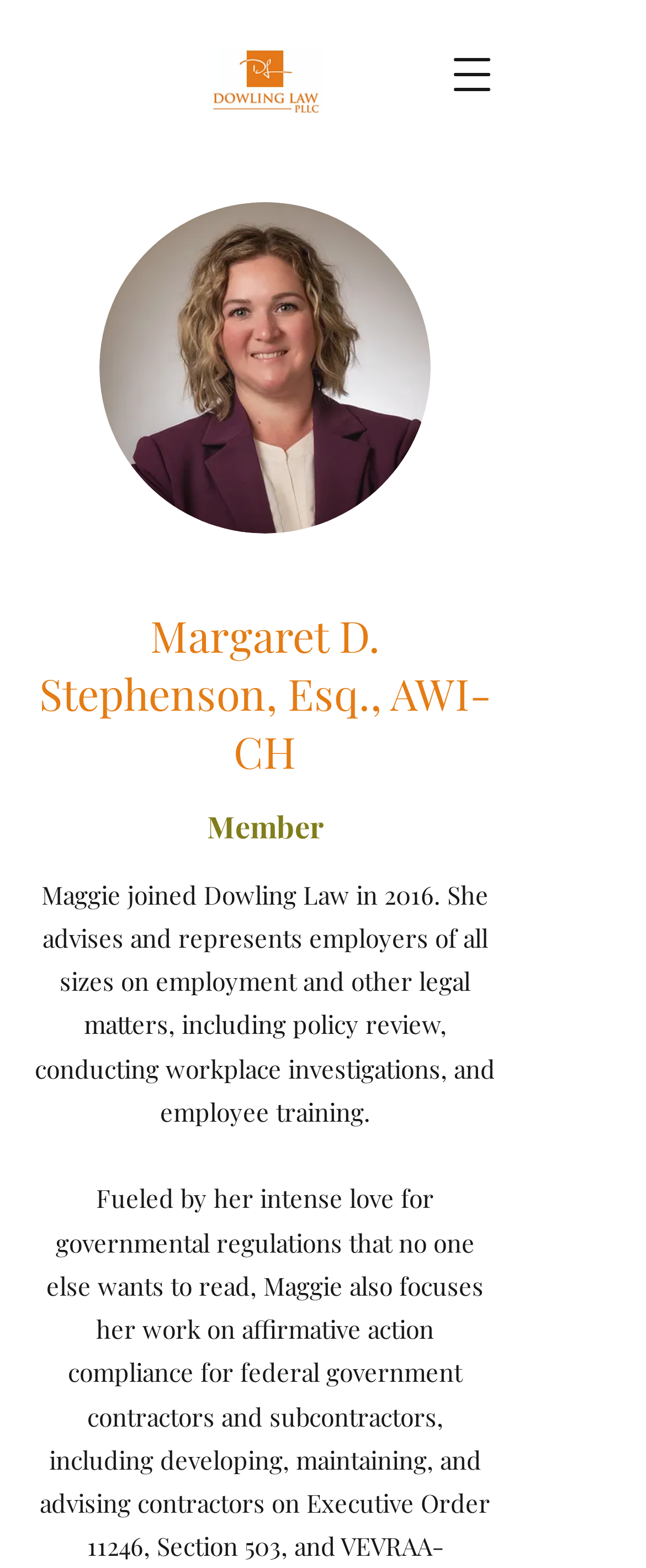Extract the bounding box coordinates for the HTML element that matches this description: "aria-label="Open navigation menu"". The coordinates should be four float numbers between 0 and 1, i.e., [left, top, right, bottom].

[0.679, 0.026, 0.782, 0.069]